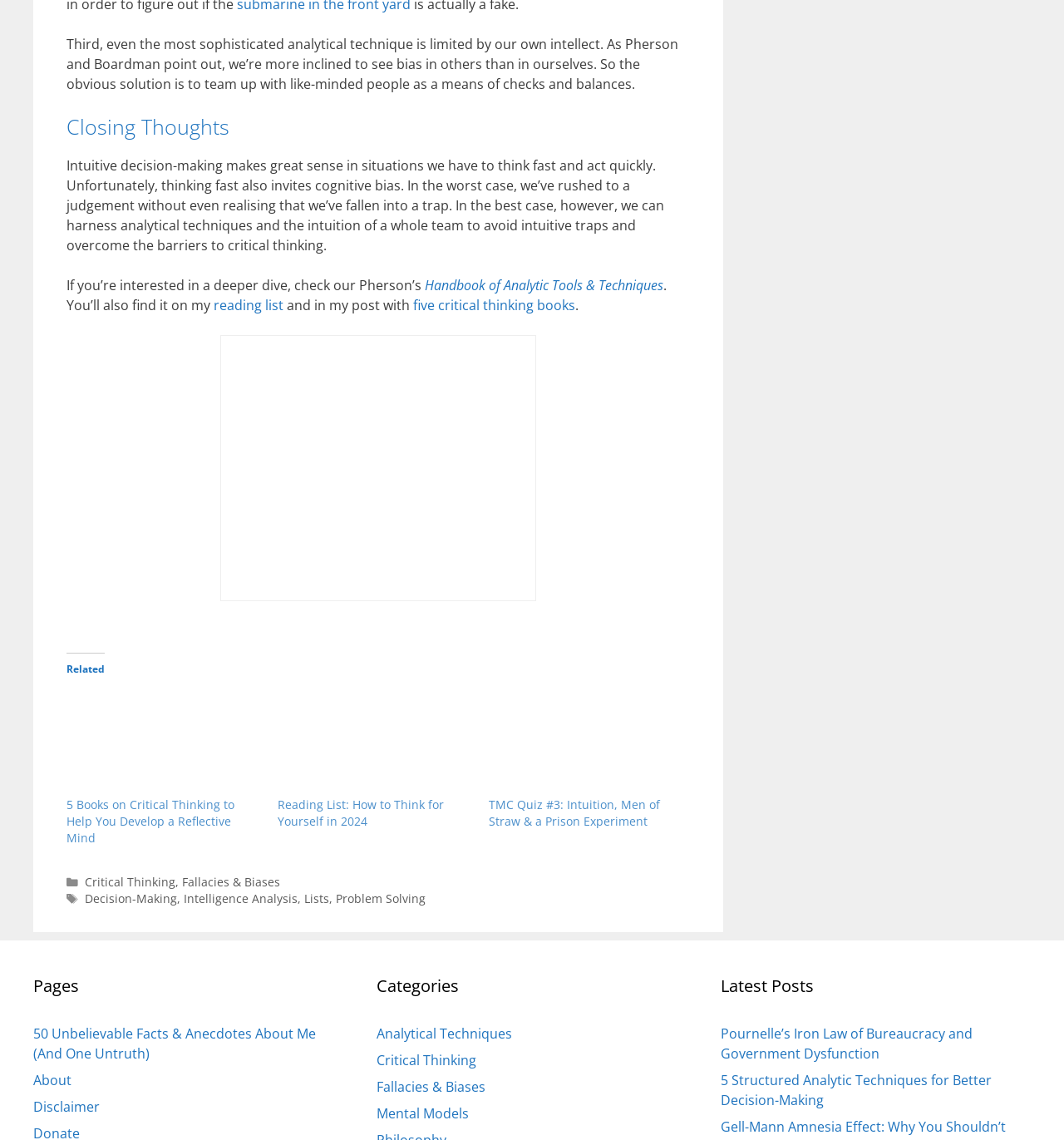Kindly provide the bounding box coordinates of the section you need to click on to fulfill the given instruction: "Take the 'The Mind Collection Quiz'".

[0.46, 0.601, 0.642, 0.699]